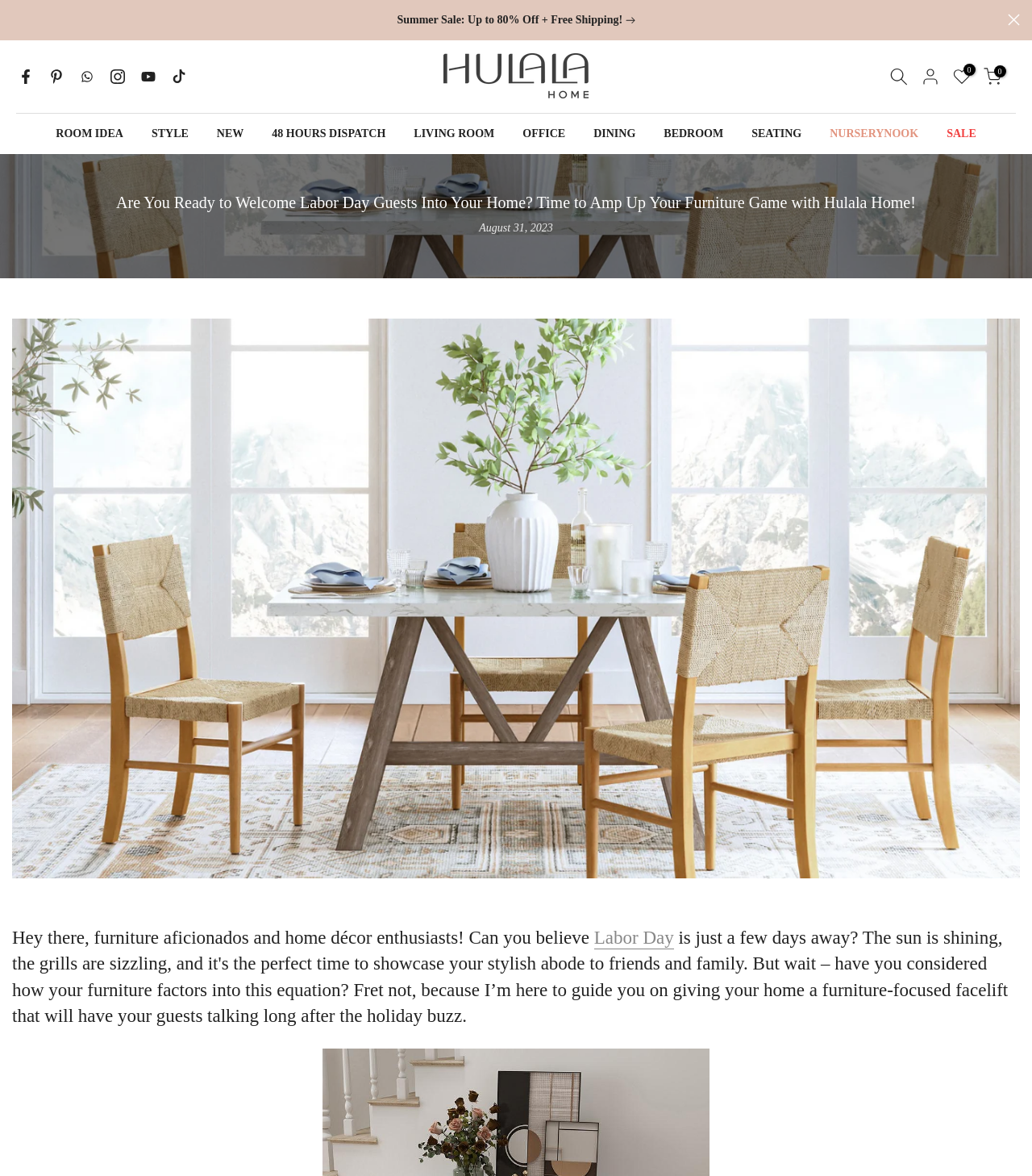Please study the image and answer the question comprehensively:
What is the current date mentioned on the webpage?

The current date mentioned on the webpage is August 31, 2023, as indicated by the presence of a 'time' element with the text 'August 31, 2023'.